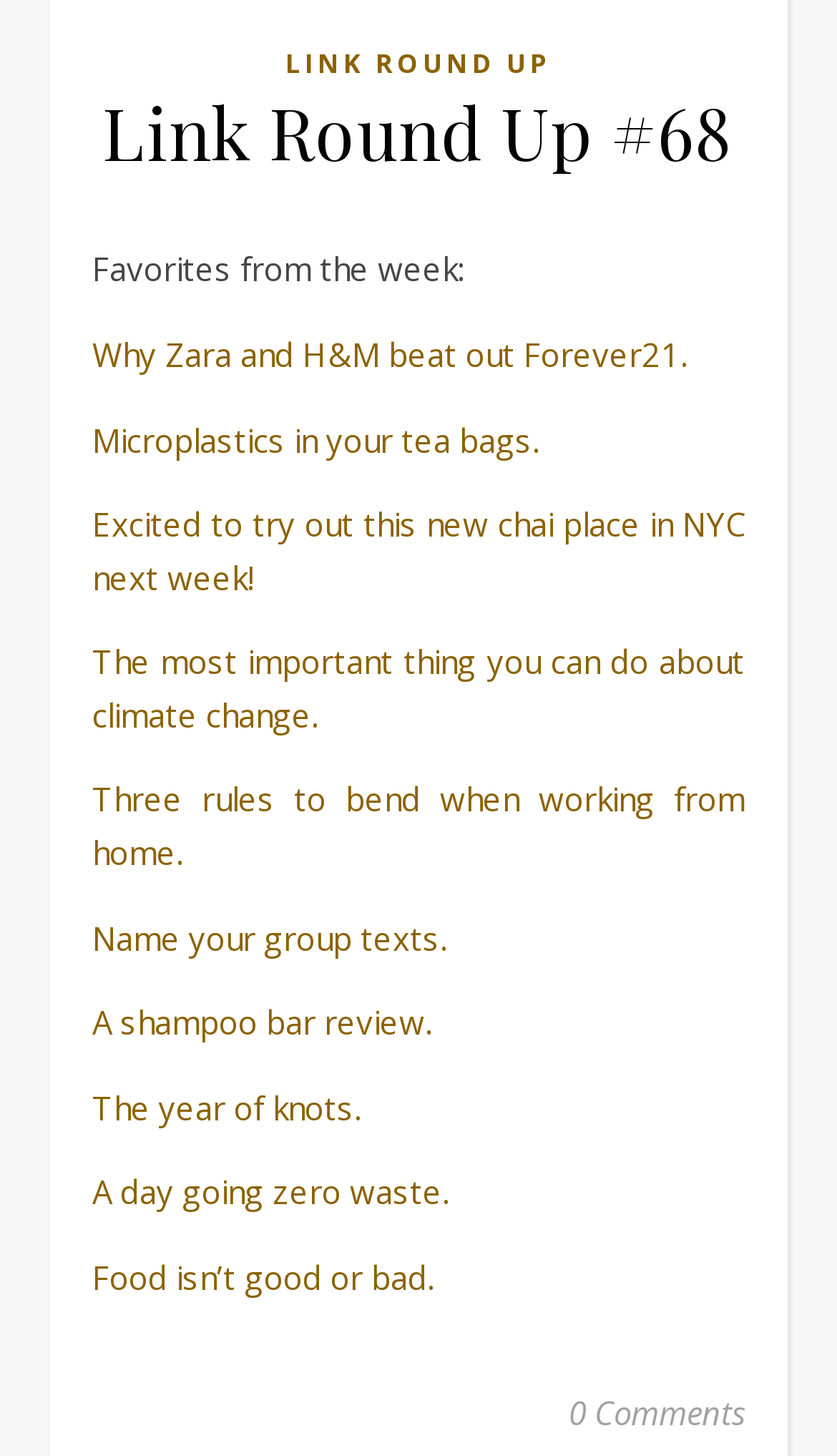Determine the bounding box for the UI element as described: "info@beeglobalxpress.com". The coordinates should be represented as four float numbers between 0 and 1, formatted as [left, top, right, bottom].

None